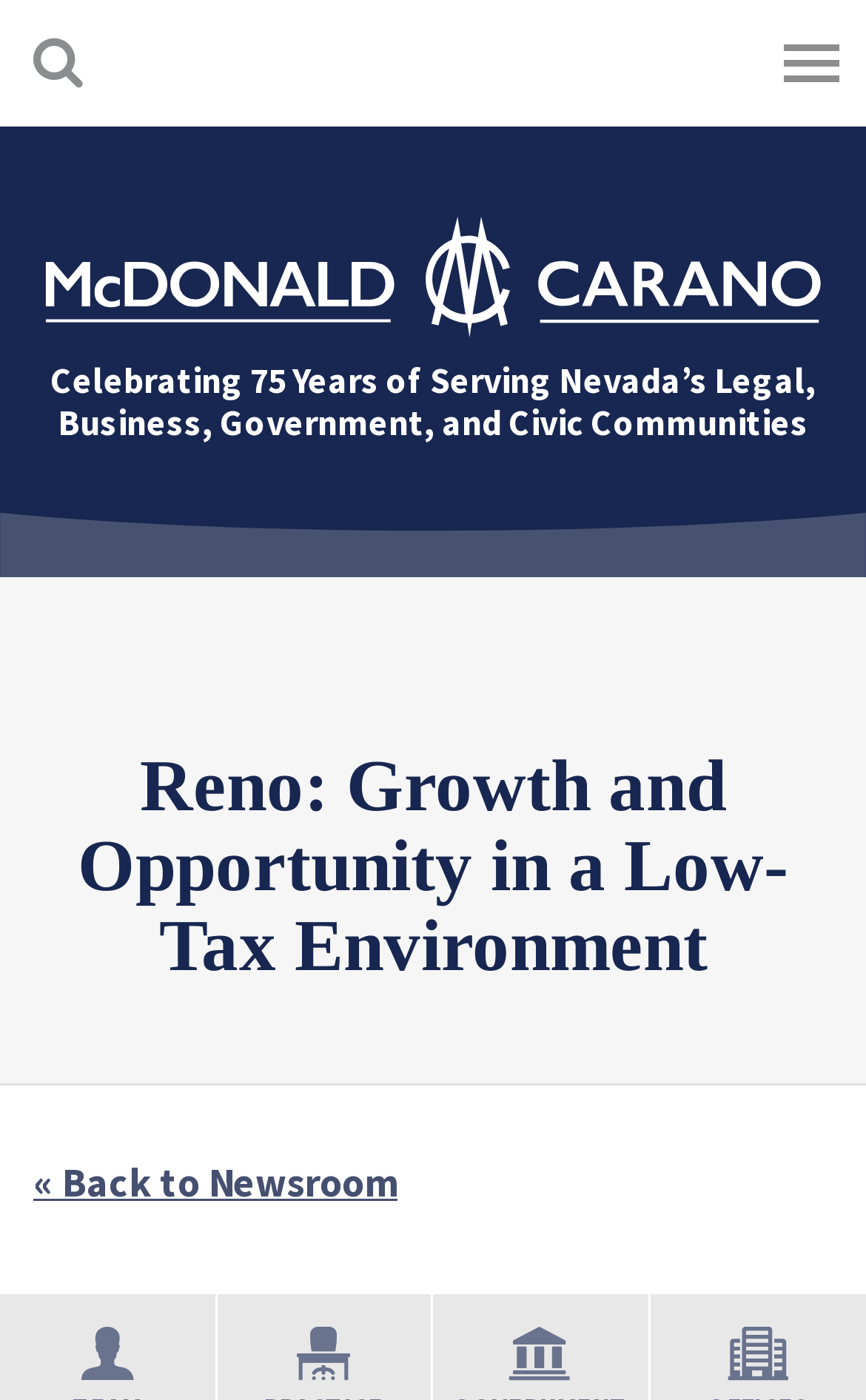Use the details in the image to answer the question thoroughly: 
What is the name of the city mentioned?

The webpage mentions 'Reno: Growth and Opportunity in a Low-Tax Environment' as the main heading, and also refers to it as the 'Biggest Little City in the World' in the meta description, so the city mentioned is Reno.